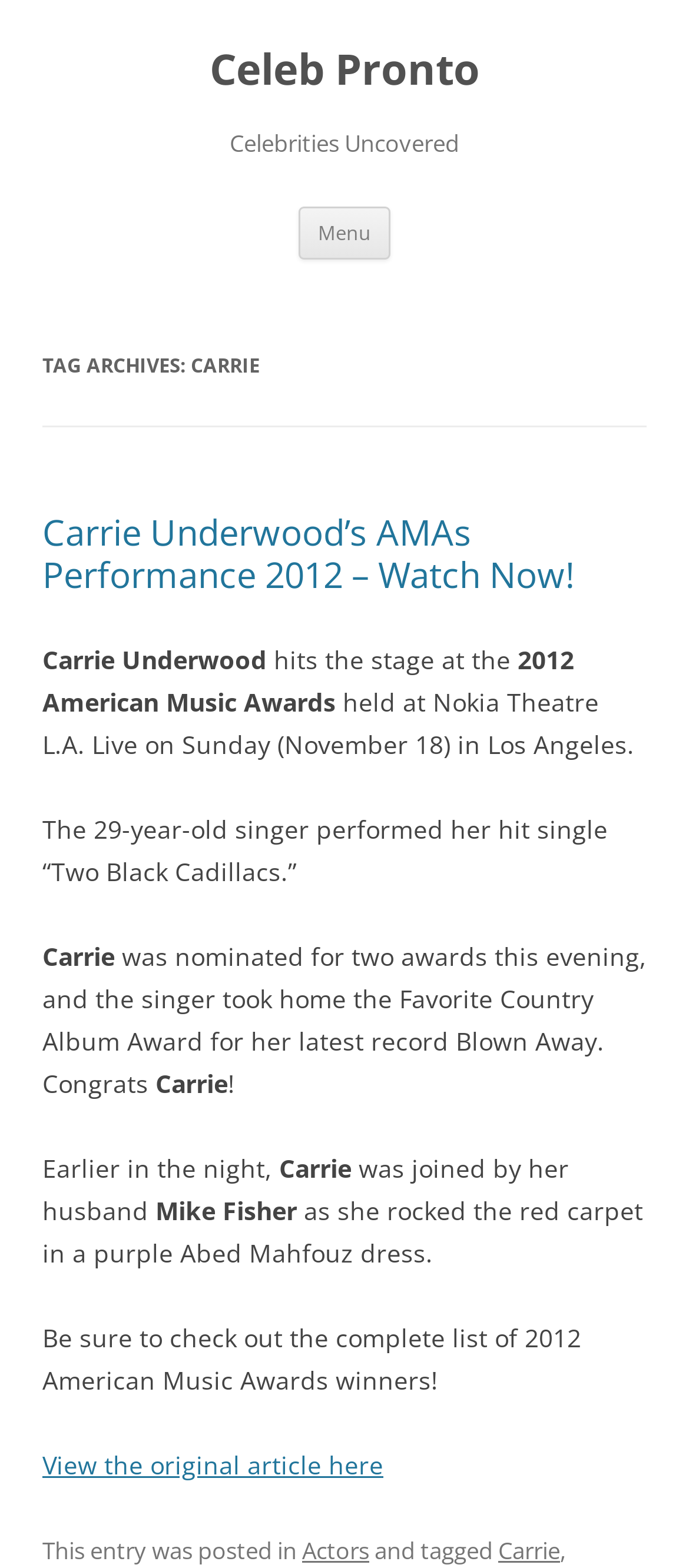Determine the bounding box coordinates for the UI element described. Format the coordinates as (top-left x, top-left y, bottom-right x, bottom-right y) and ensure all values are between 0 and 1. Element description: Celeb Pronto

[0.304, 0.027, 0.696, 0.062]